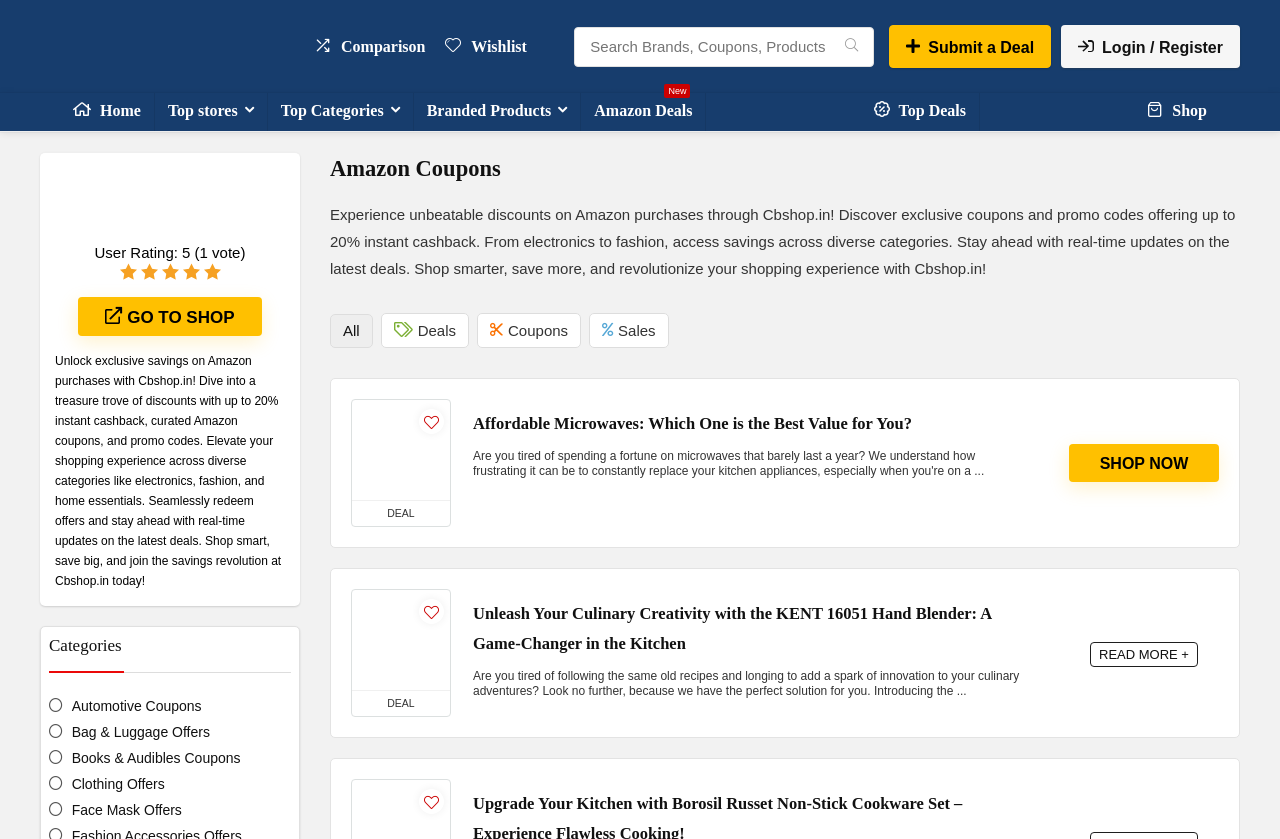What is the maximum cashback offered?
Refer to the screenshot and deliver a thorough answer to the question presented.

The maximum cashback offered can be found in the description of the webpage, where it is mentioned that users can experience 'unbeatable discounts on Amazon purchases through Cbshop.in! Discover exclusive coupons and promo codes offering up to 20% instant cashback'.